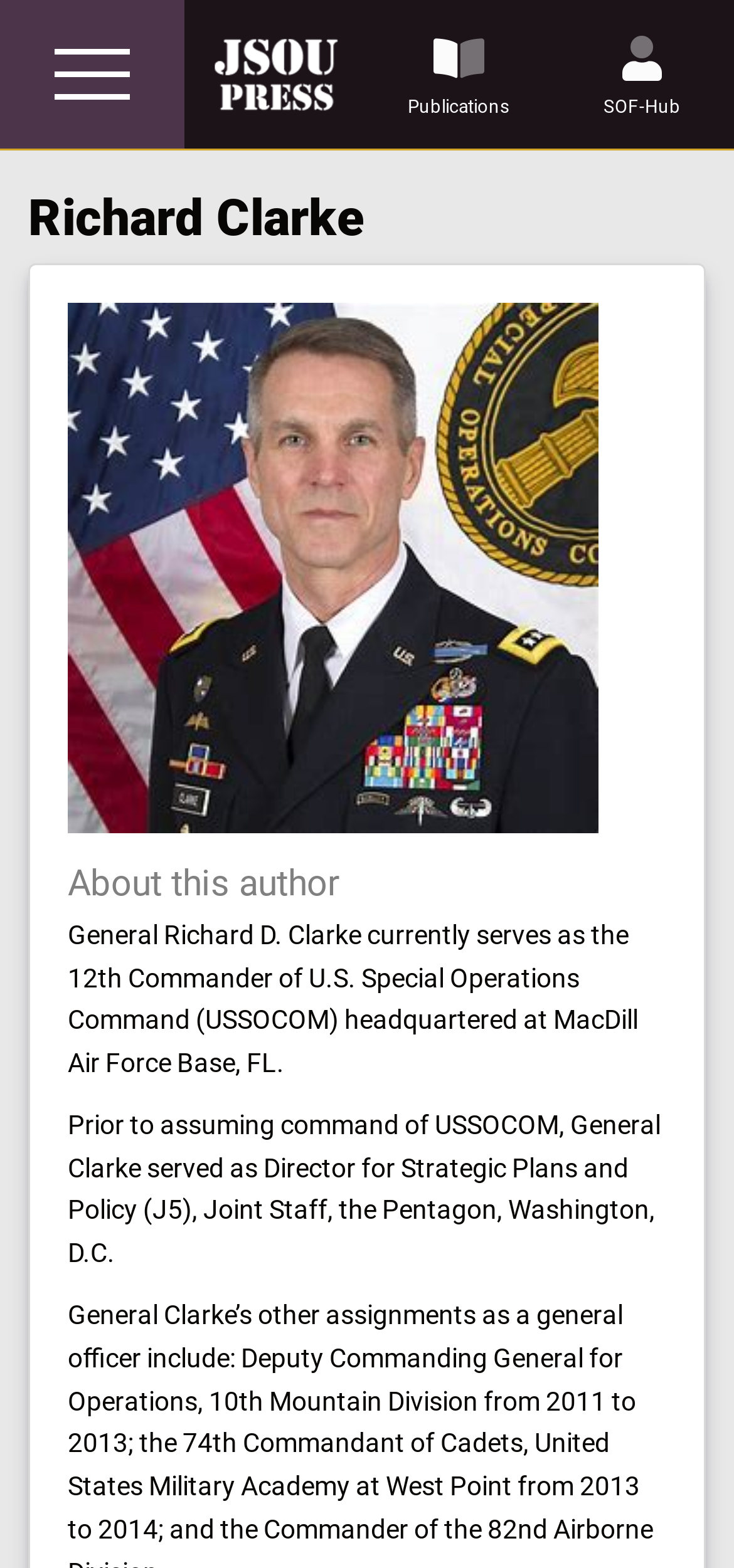Provide a one-word or brief phrase answer to the question:
How many authors are listed?

4